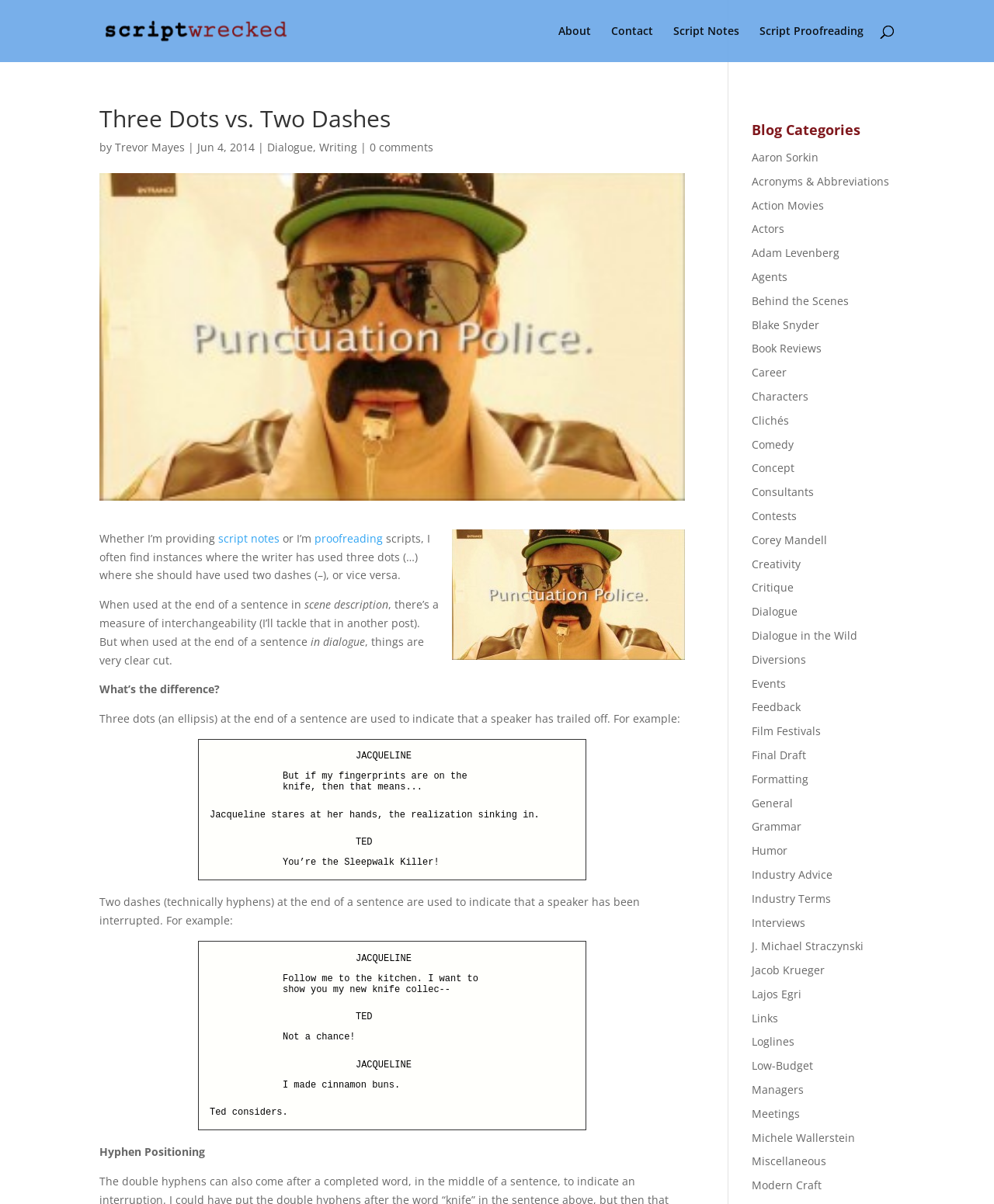Identify and provide the title of the webpage.

Three Dots vs. Two Dashes